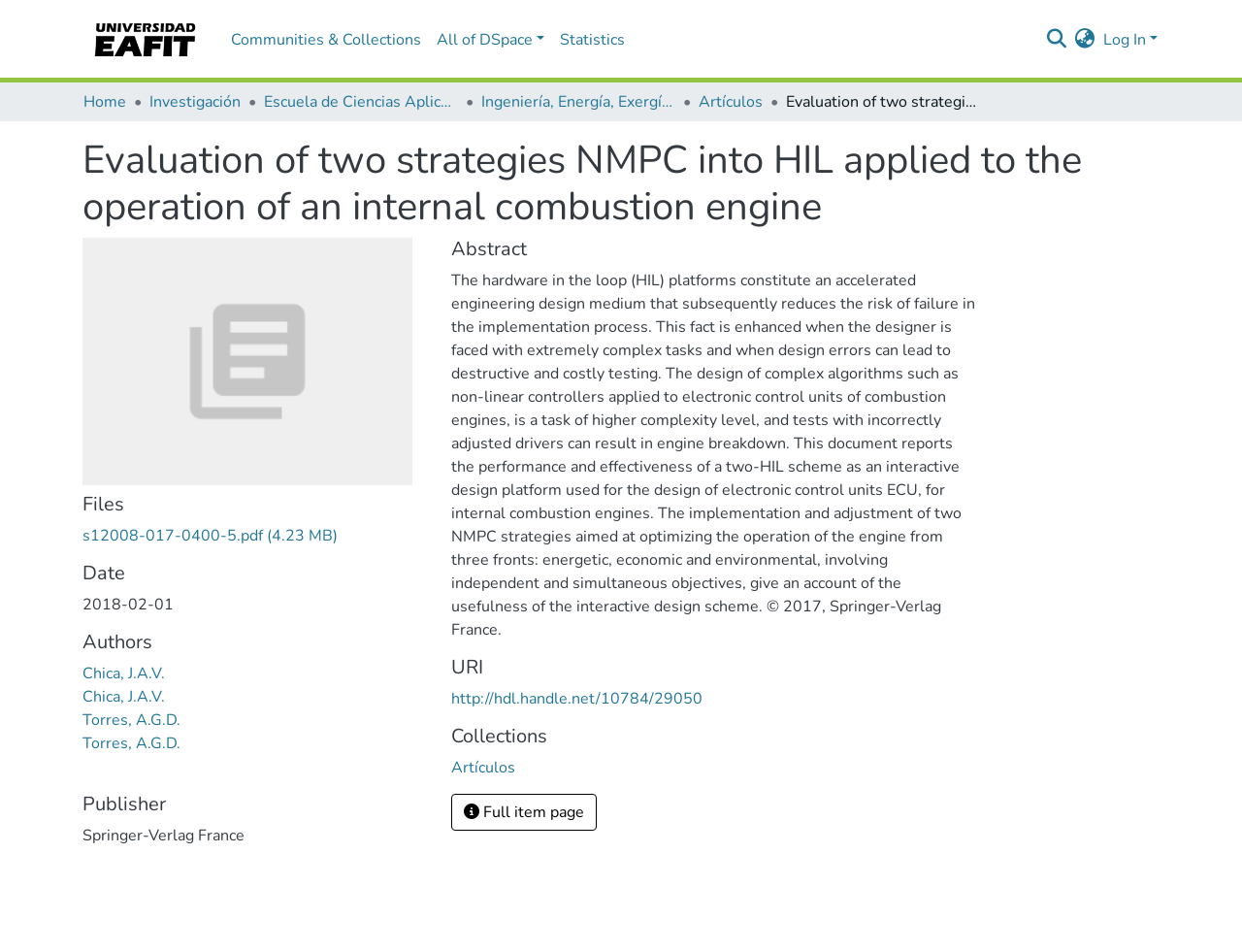Determine the main text heading of the webpage and provide its content.

Evaluation of two strategies NMPC into HIL applied to the operation of an internal combustion engine